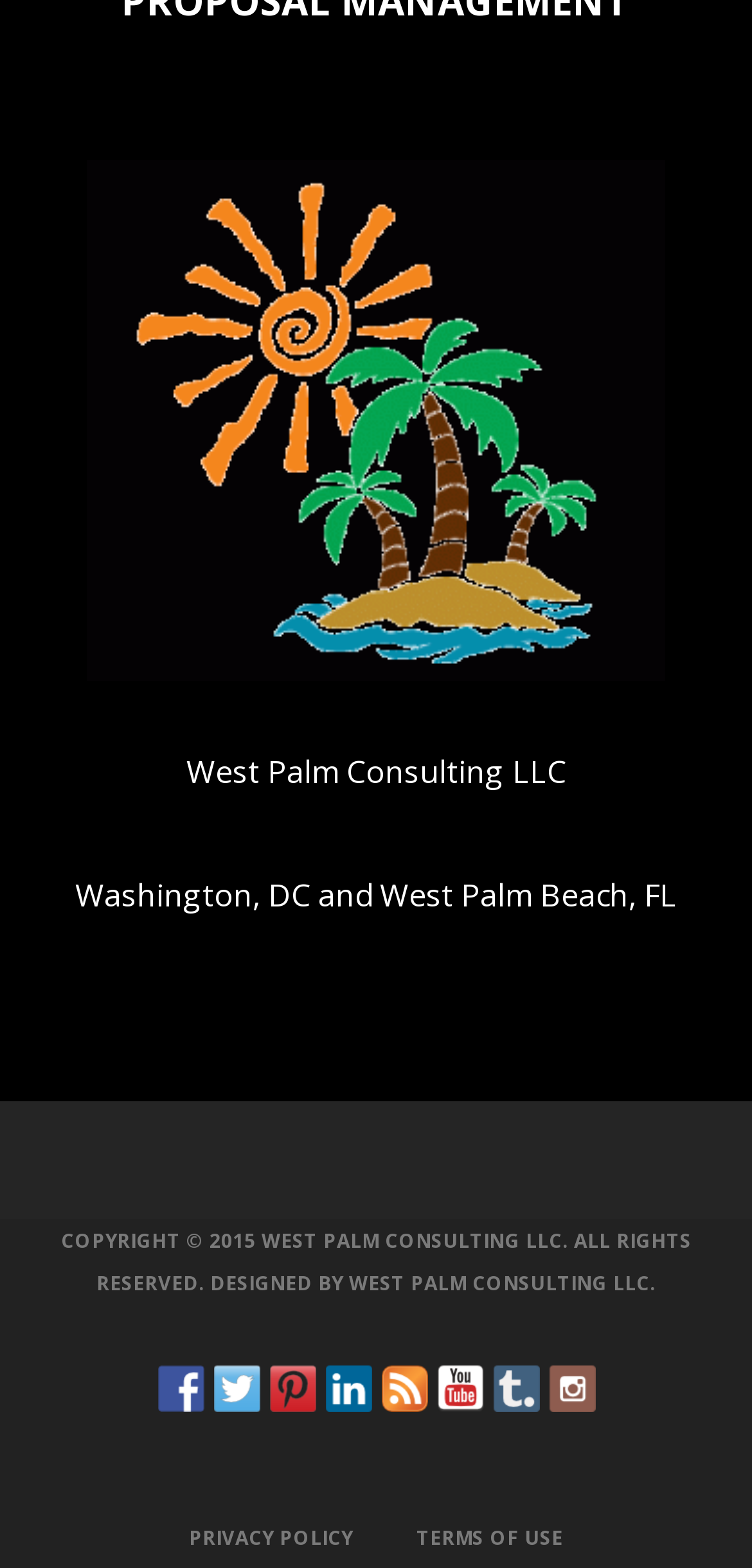Answer the question using only a single word or phrase: 
What is the location of the company?

Washington, DC and West Palm Beach, FL